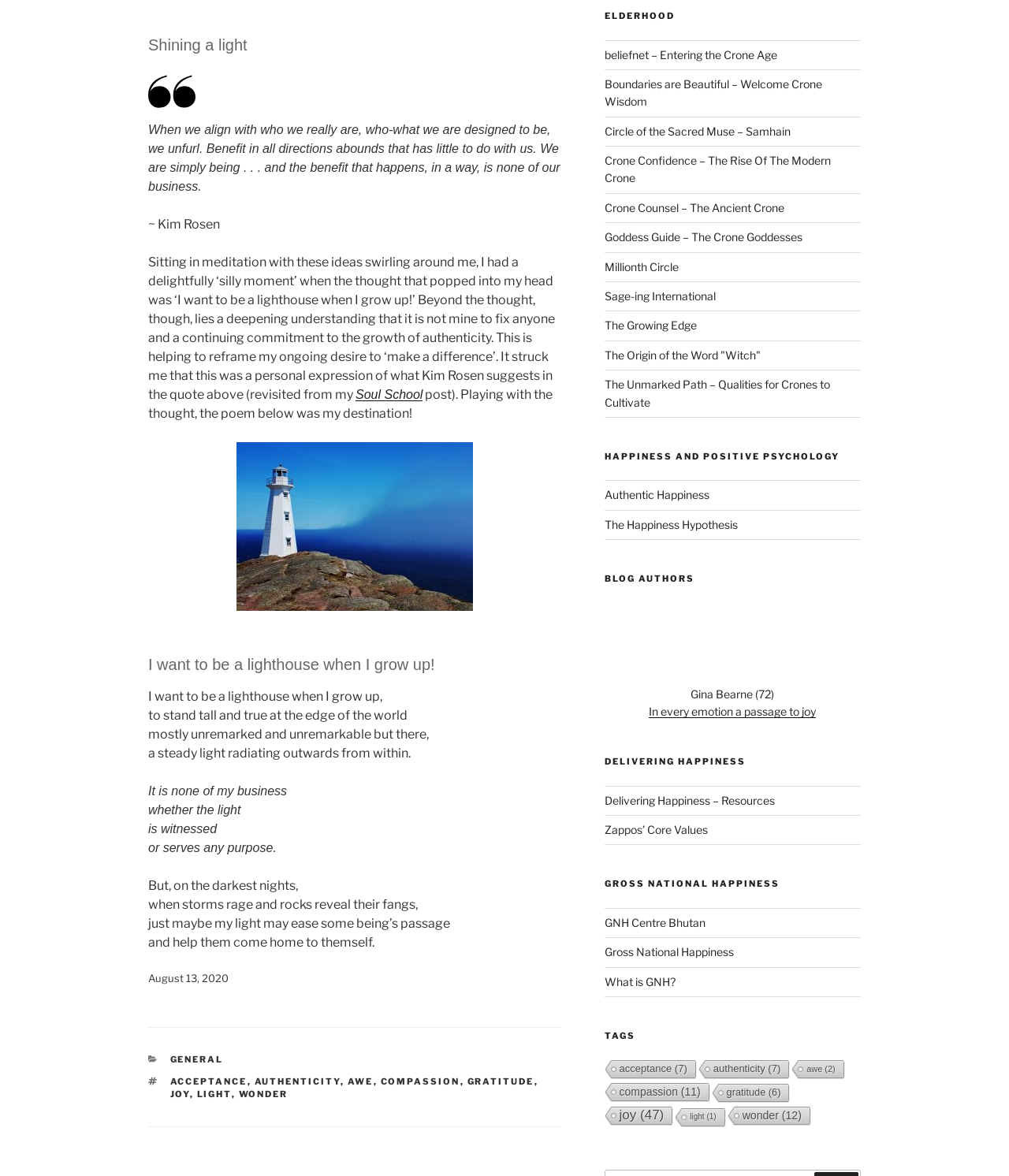What is the quote about?
Based on the screenshot, provide a one-word or short-phrase response.

Being true to oneself